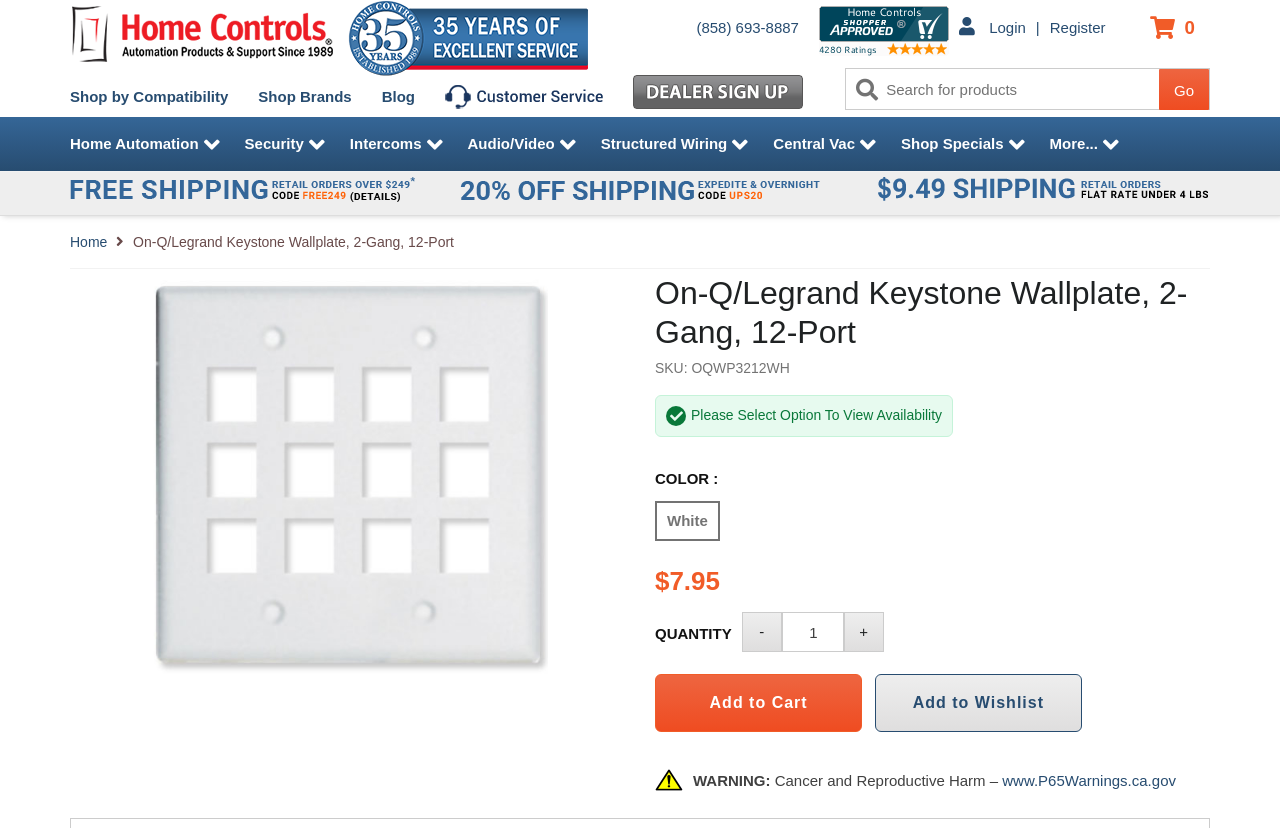Locate the bounding box coordinates of the clickable region to complete the following instruction: "Login."

[0.749, 0.007, 0.809, 0.06]